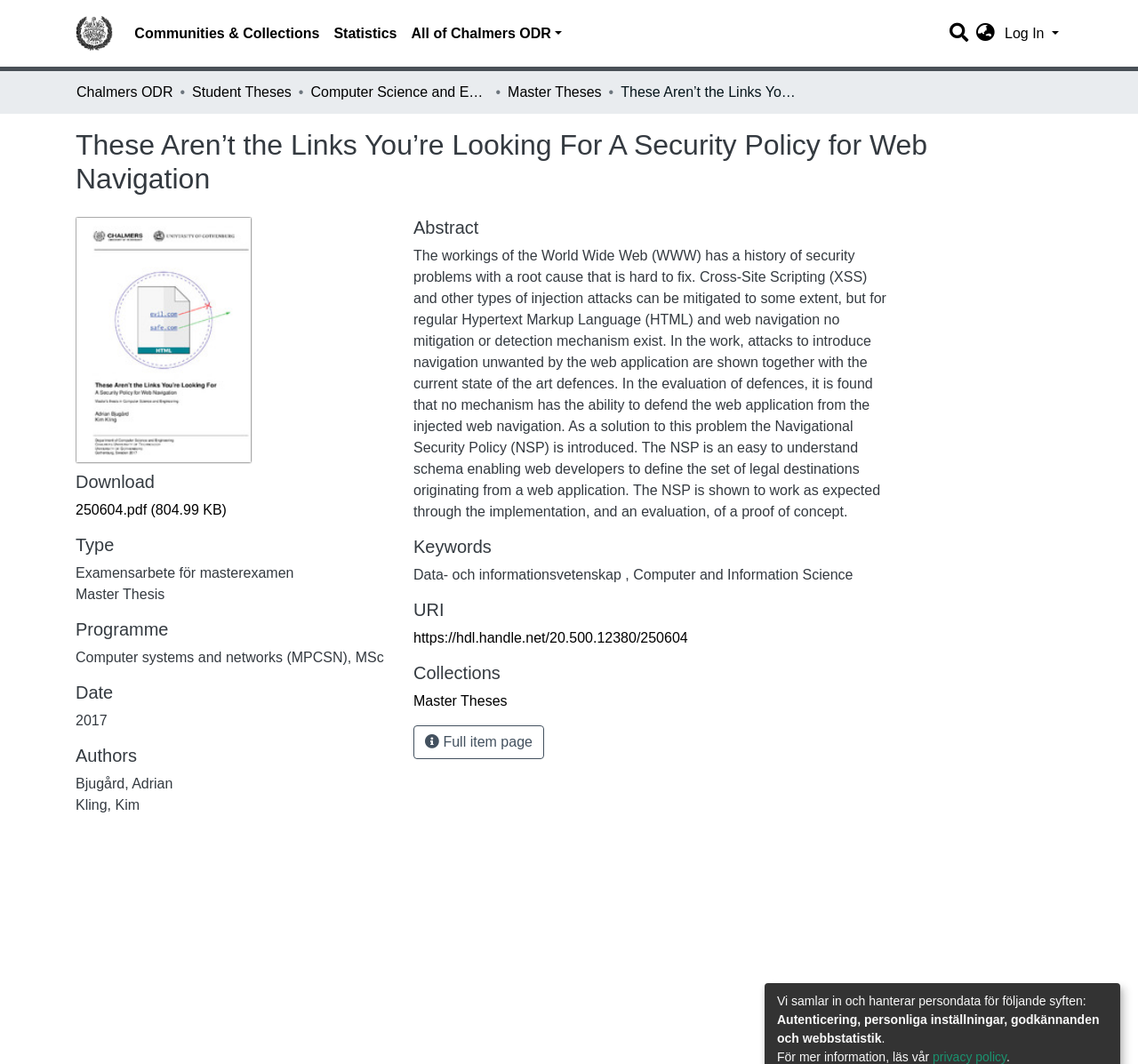Please give a short response to the question using one word or a phrase:
What is the type of thesis?

Master Thesis